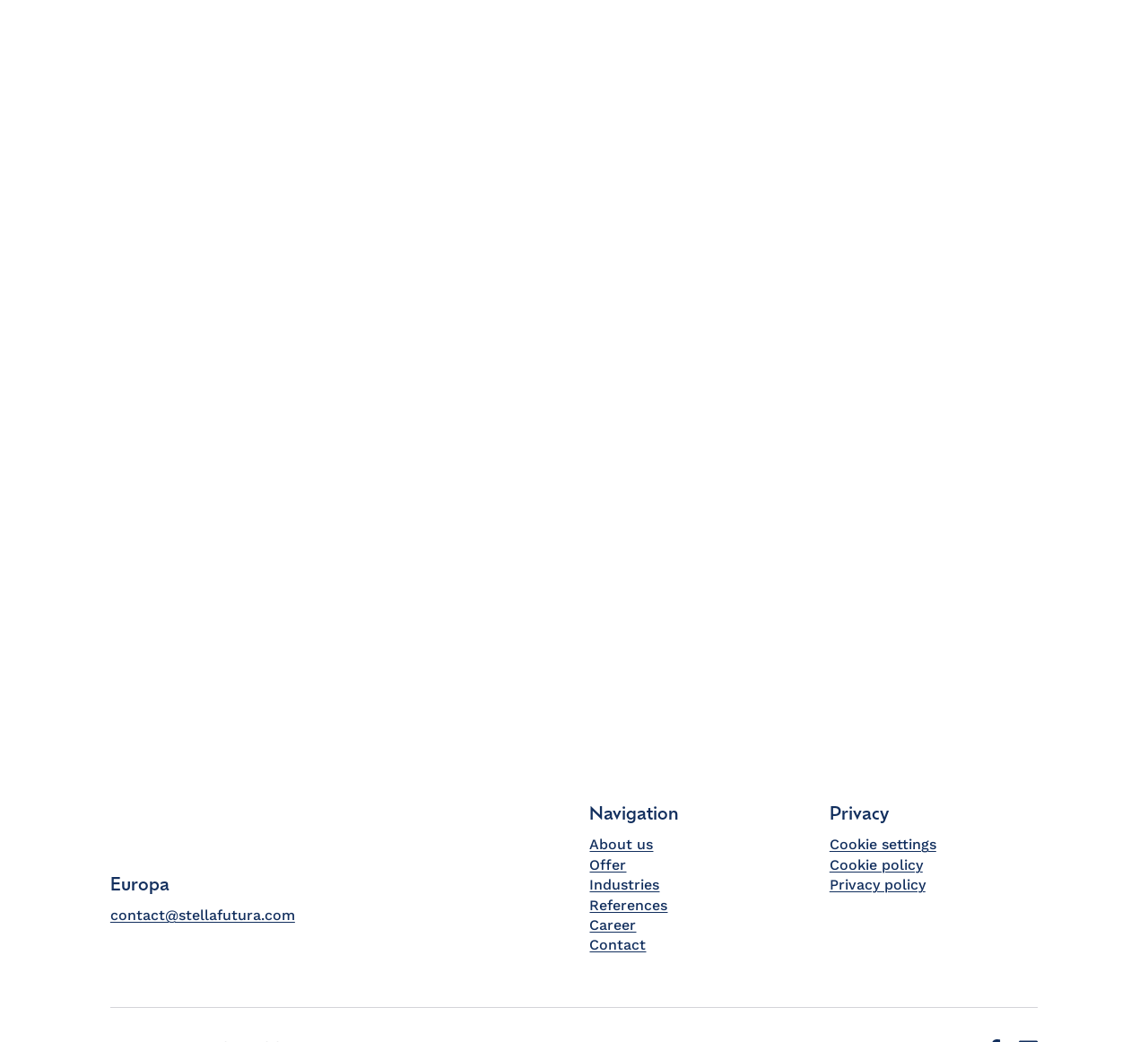Please locate the bounding box coordinates of the element that should be clicked to achieve the given instruction: "Learn about Stella Futura's battery".

[0.111, 0.384, 0.471, 0.593]